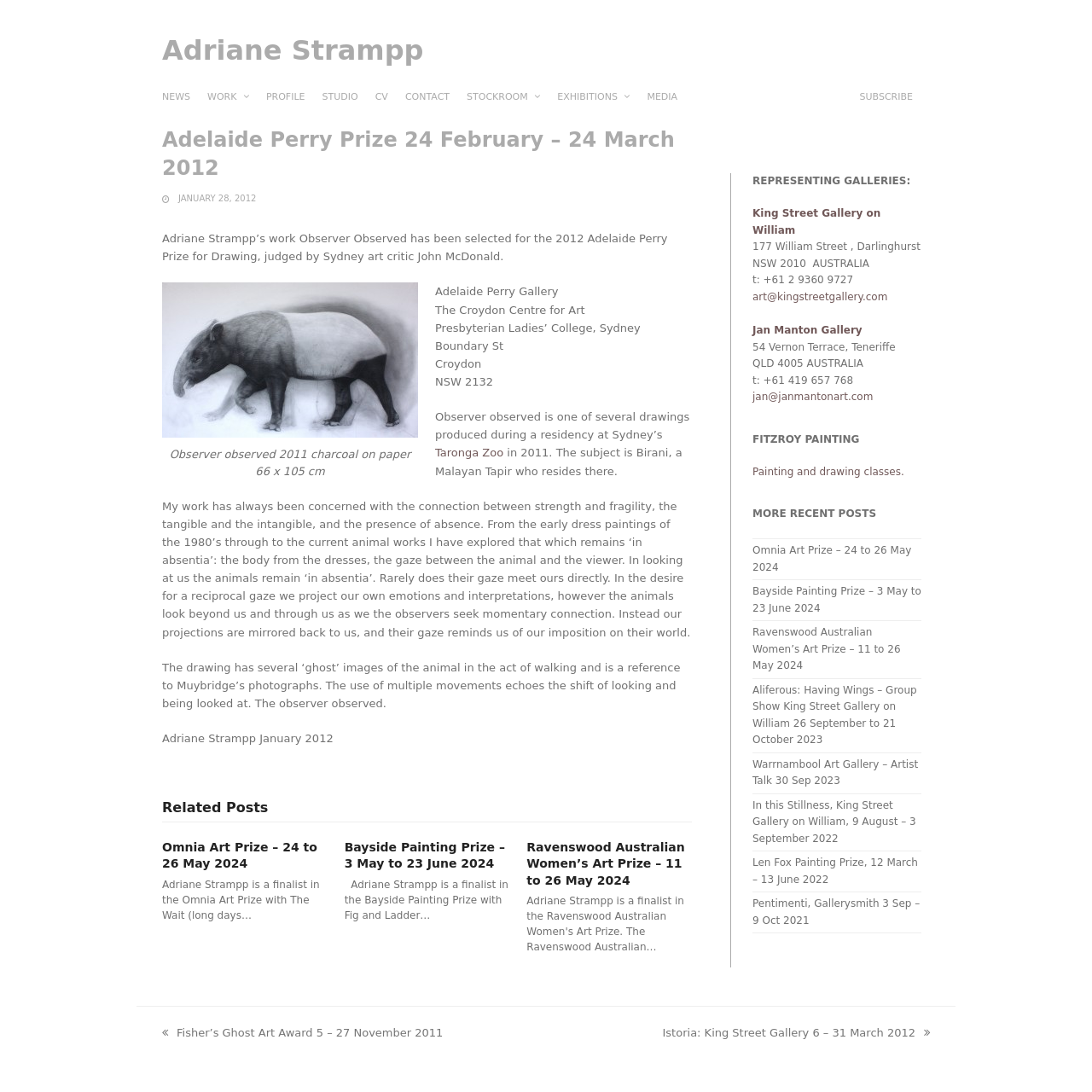Where is the Adelaide Perry Gallery located?
Using the image provided, answer with just one word or phrase.

Presbyterian Ladies’ College, Sydney